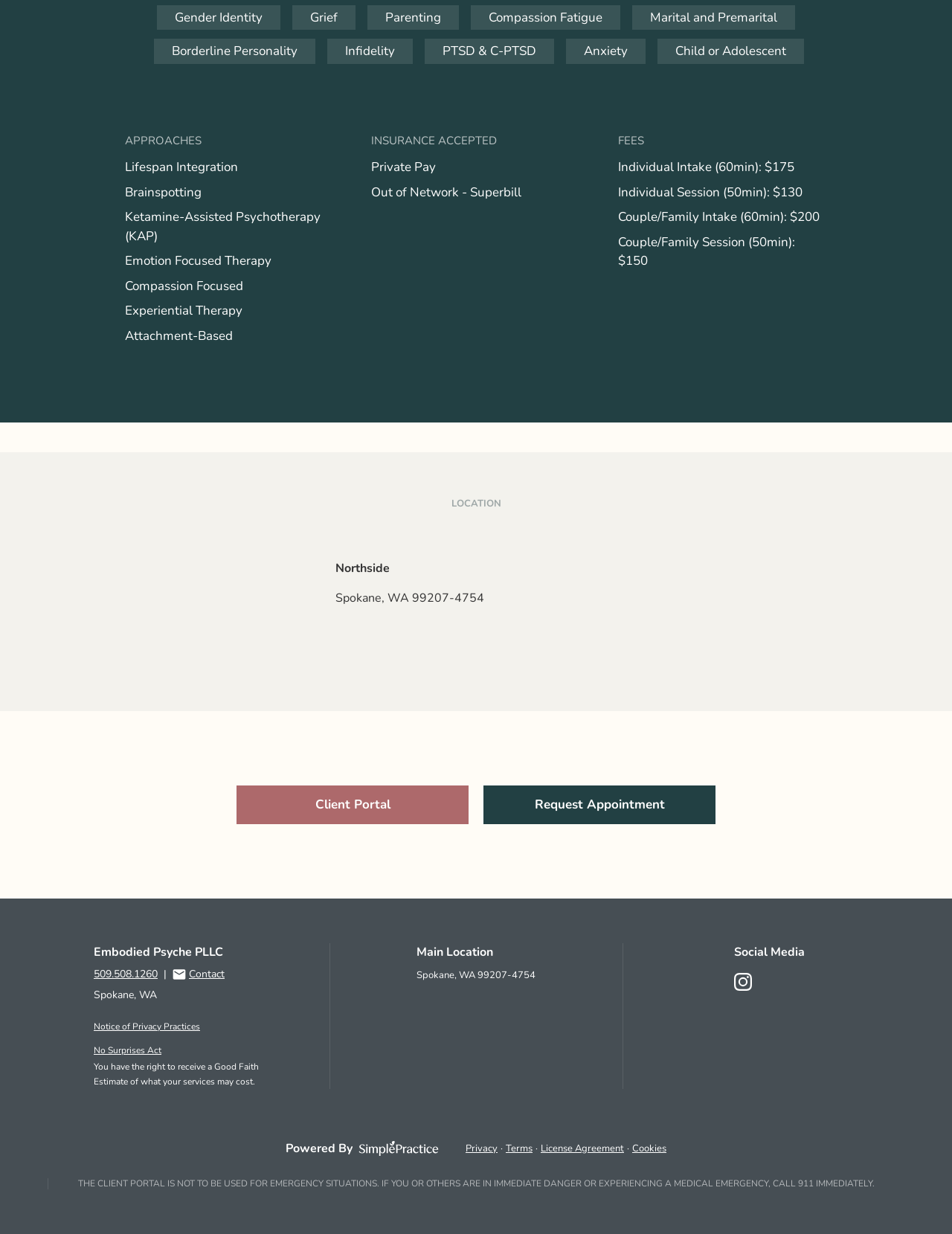Determine the bounding box coordinates of the clickable element necessary to fulfill the instruction: "View the 'Notice of Privacy Practices'". Provide the coordinates as four float numbers within the 0 to 1 range, i.e., [left, top, right, bottom].

[0.098, 0.827, 0.21, 0.837]